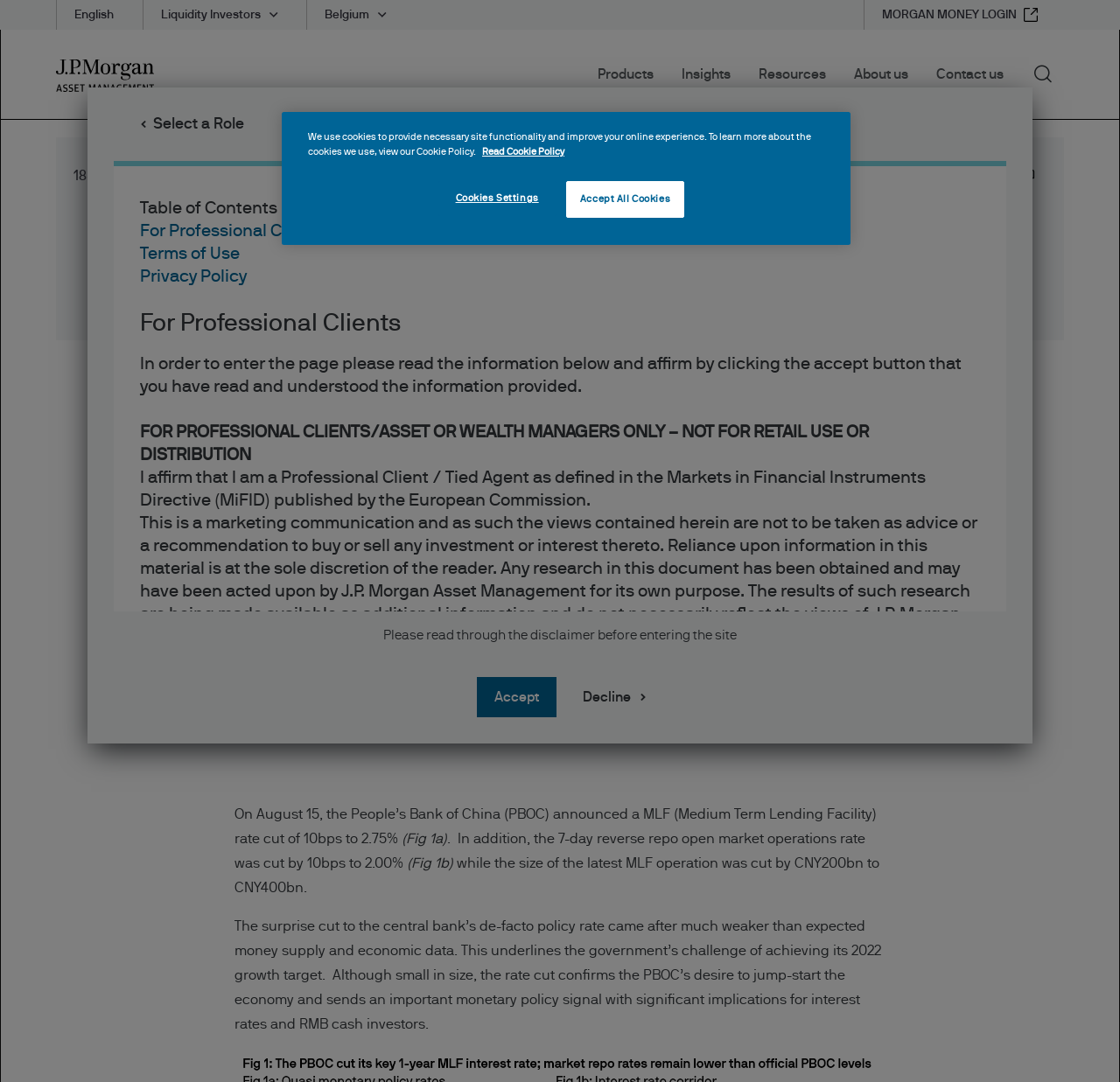Locate and extract the headline of this webpage.

Copyright 2024 JPMorgan Chase & Co. All rights reserved.
